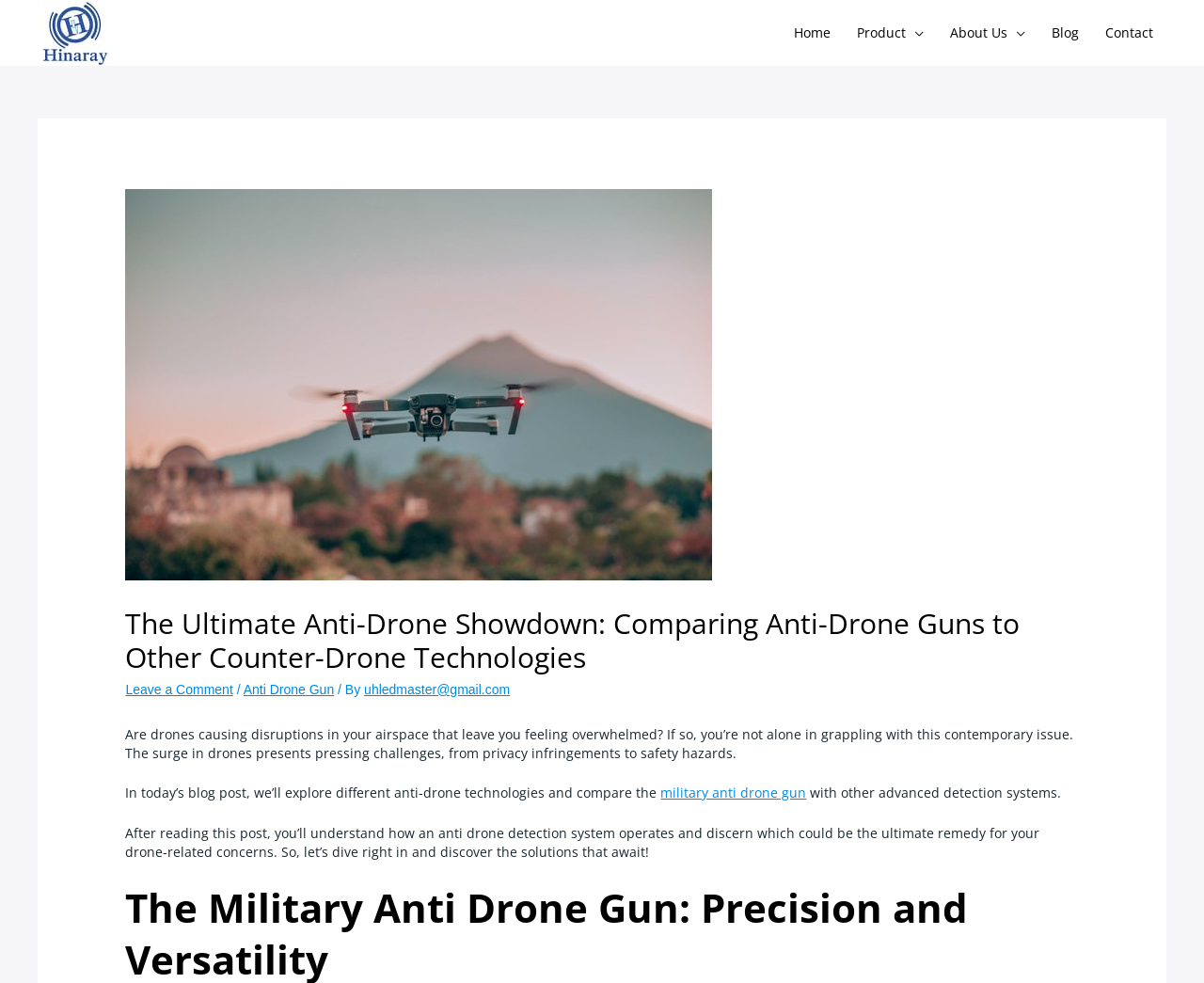What is the purpose of an anti-drone detection system?
Provide a concise answer using a single word or phrase based on the image.

To address drone-related concerns